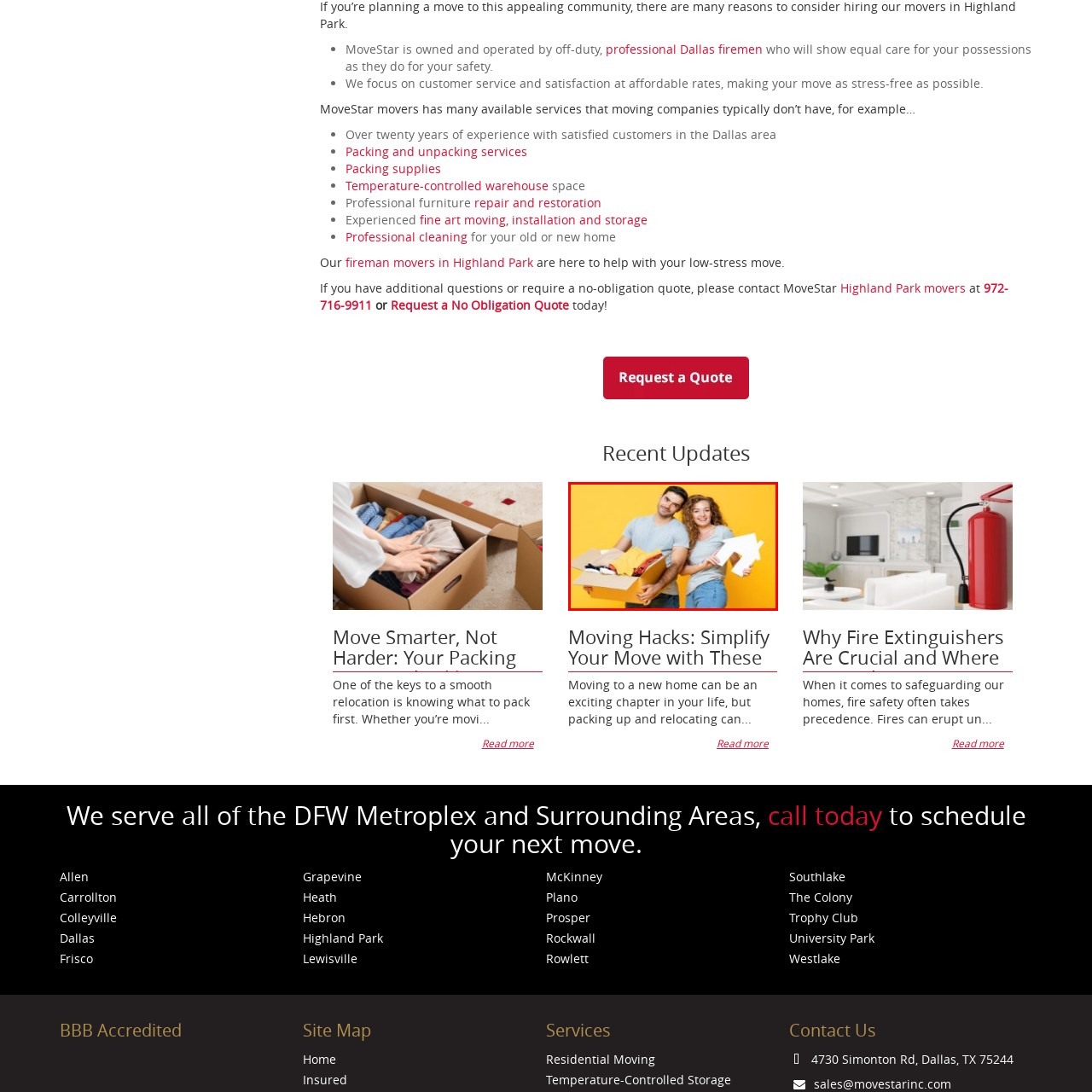What is the woman holding? Study the image bordered by the red bounding box and answer briefly using a single word or a phrase.

A house silhouette